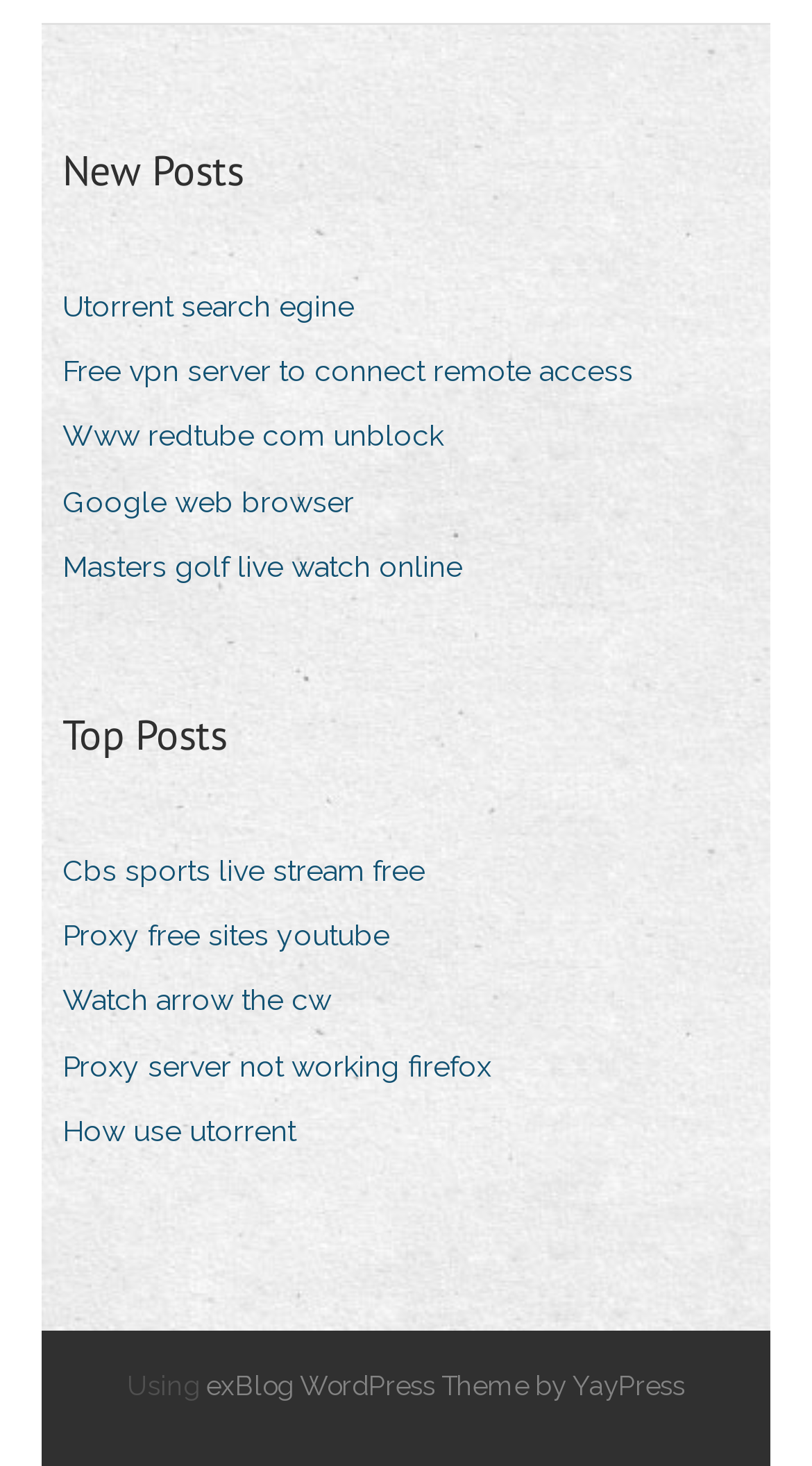How many links are there in the 'Top Posts' section?
Kindly offer a detailed explanation using the data available in the image.

The 'Top Posts' section has 5 links, which are 'Cbs sports live stream free', 'Proxy free sites youtube', 'Watch arrow the cw', 'Proxy server not working firefox', and 'How use utorrent'.